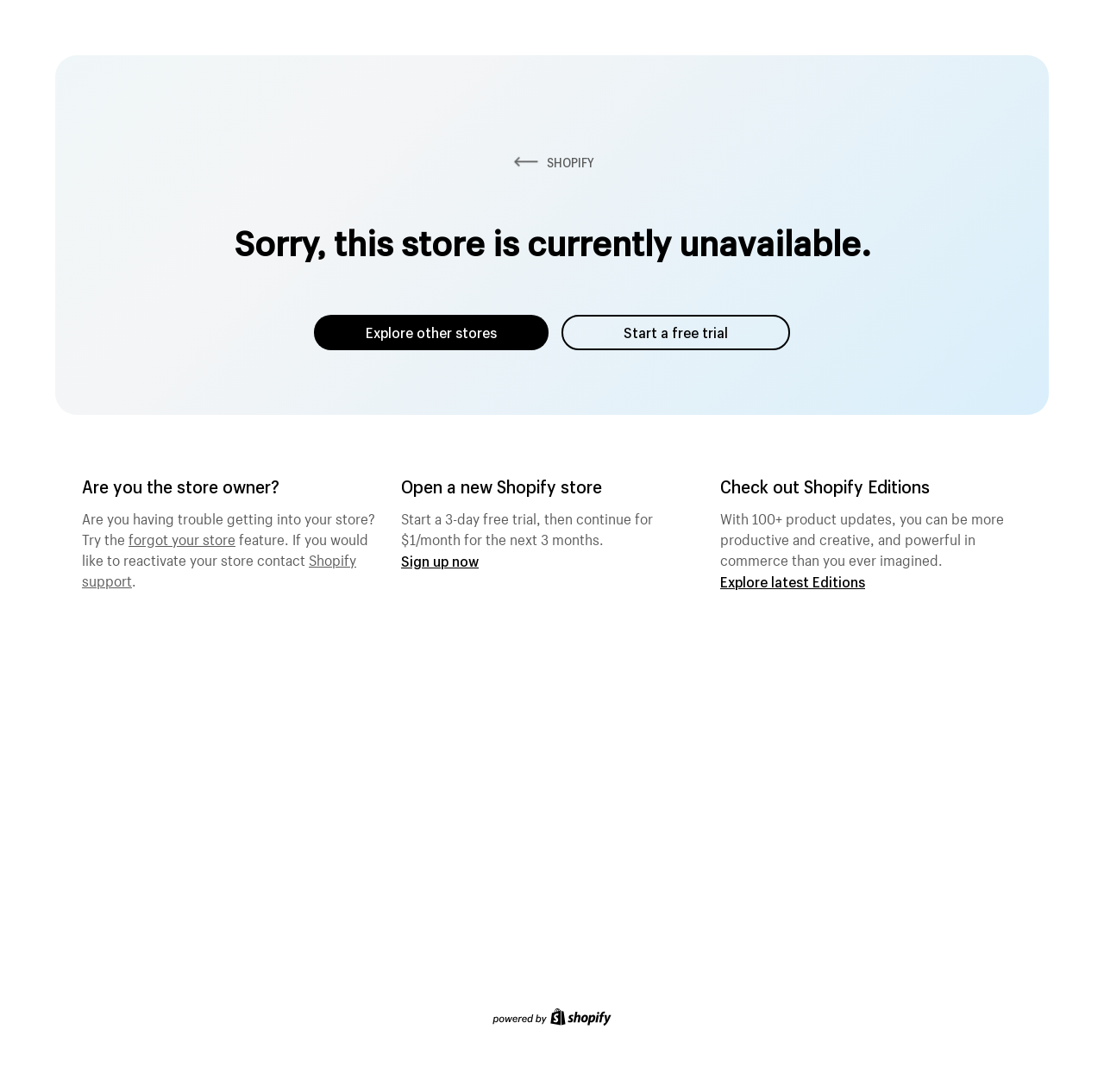Provide an in-depth caption for the webpage.

The webpage appears to be a Shopify ecommerce platform page. At the top, there is a link to "SHOPIFY" accompanied by an image, likely the company's logo. Below this, a prominent heading reads "Sorry, this store is currently unavailable." 

To the left of the heading, there are two links: "Explore other stores" and "Start a free trial". The "Start a free trial" link is positioned more to the right. 

Further down, there is a section with text "Are you the store owner?" followed by a paragraph of text explaining what to do if the store owner is having trouble accessing their store. This section includes a link to "forgot your store" and "Shopify support". 

Adjacent to this section, there is another section with text "Open a new Shopify store" followed by a description of the free trial offer. This section includes a "Sign up now" link. 

On the right side of the page, there is a section promoting "Shopify Editions" with a description of its features and a link to "Explore latest Editions". 

At the bottom of the page, there is a content information section with an image, likely a footer image.